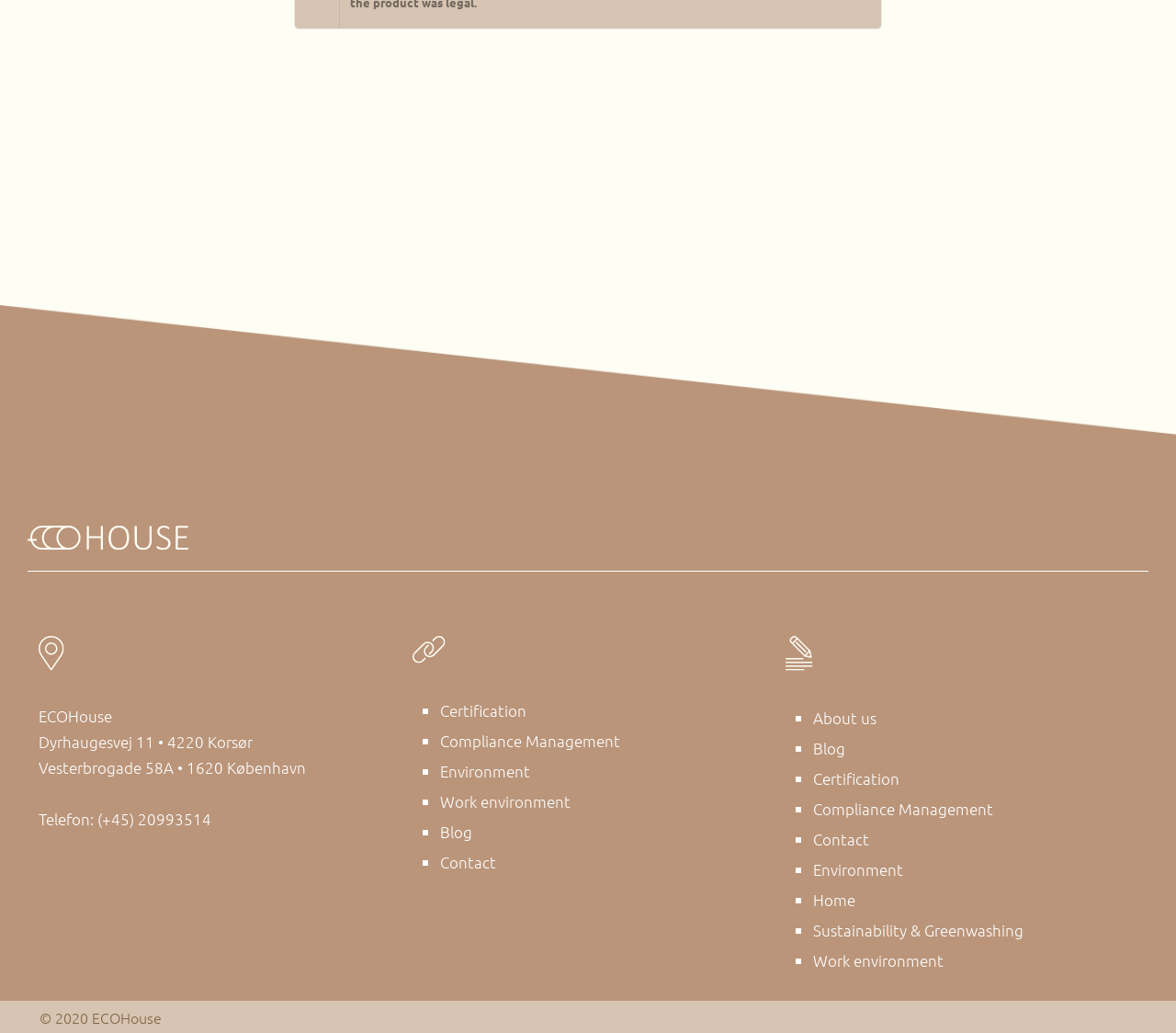Given the description: "http://www.ihra.com/results/2007/nitrojam.html.", determine the bounding box coordinates of the UI element. The coordinates should be formatted as four float numbers between 0 and 1, [left, top, right, bottom].

None